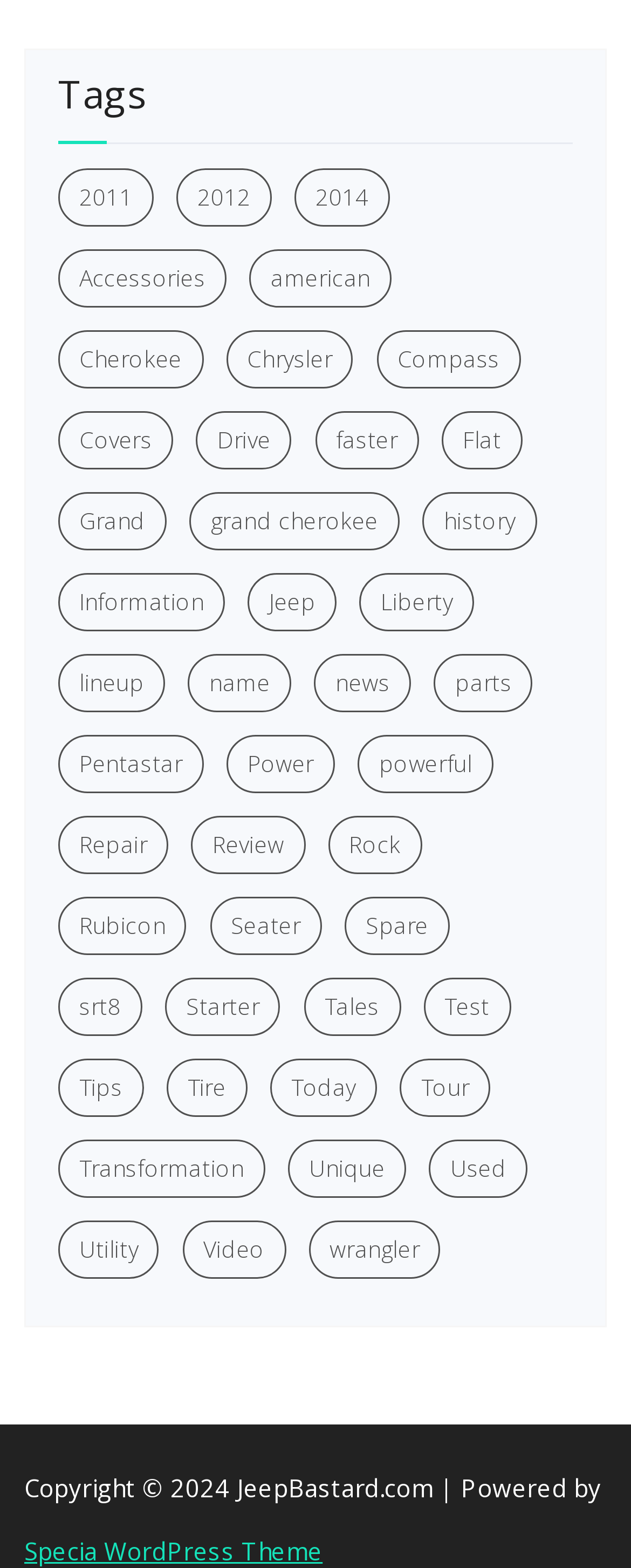Determine the coordinates of the bounding box that should be clicked to complete the instruction: "Explore 'Wrangler (4 items)'". The coordinates should be represented by four float numbers between 0 and 1: [left, top, right, bottom].

[0.489, 0.778, 0.699, 0.816]